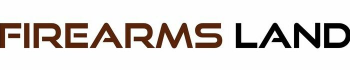Refer to the image and provide an in-depth answer to the question:
What style is the font of 'FIREARMS' in?

The caption describes the font of 'FIREARMS' as bold and robust, indicating a strong and modern aesthetic.